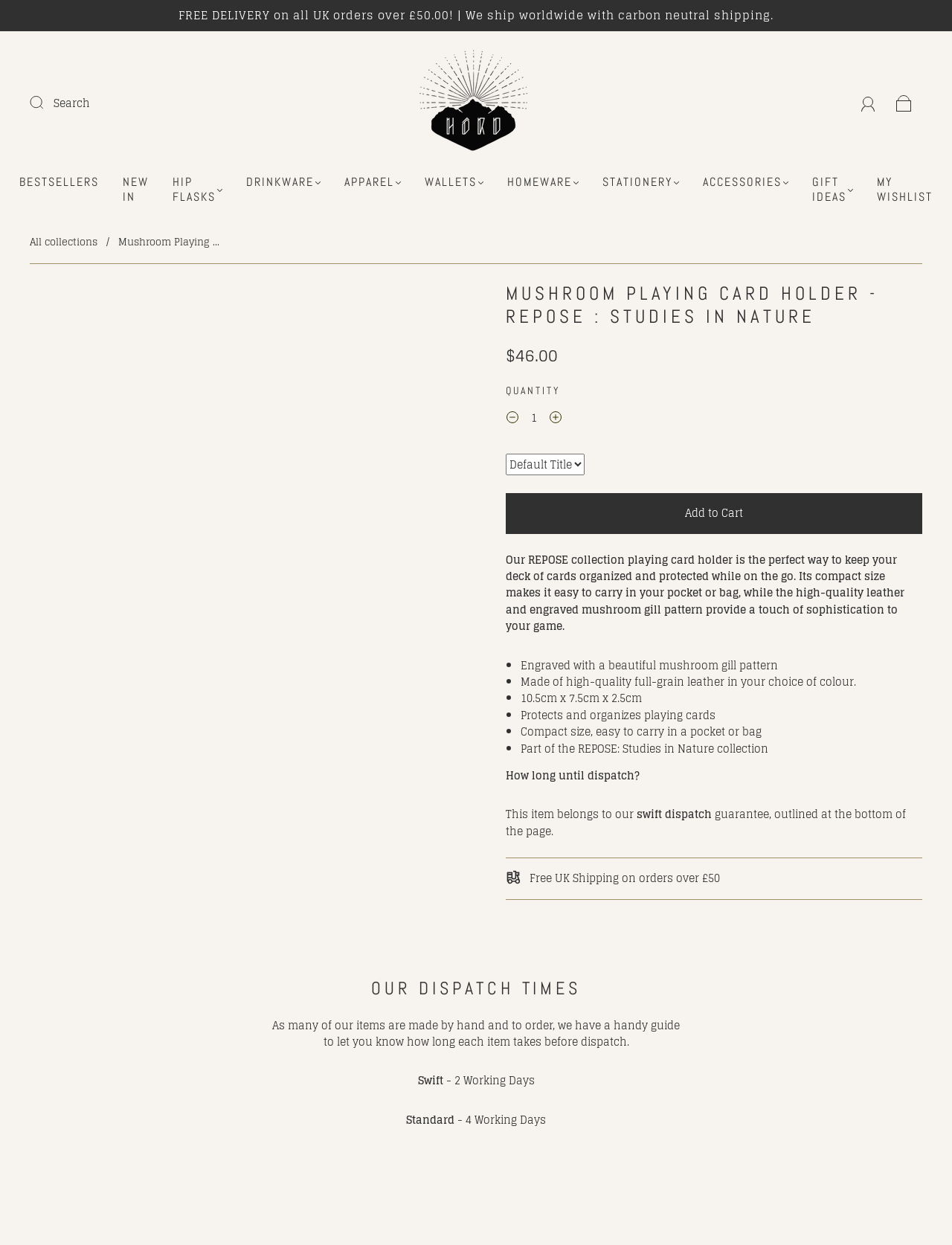Locate the UI element described by DRINKWARE in the provided webpage screenshot. Return the bounding box coordinates in the format (top-left x, top-left y, bottom-right x, bottom-right y), ensuring all values are between 0 and 1.

[0.259, 0.141, 0.337, 0.153]